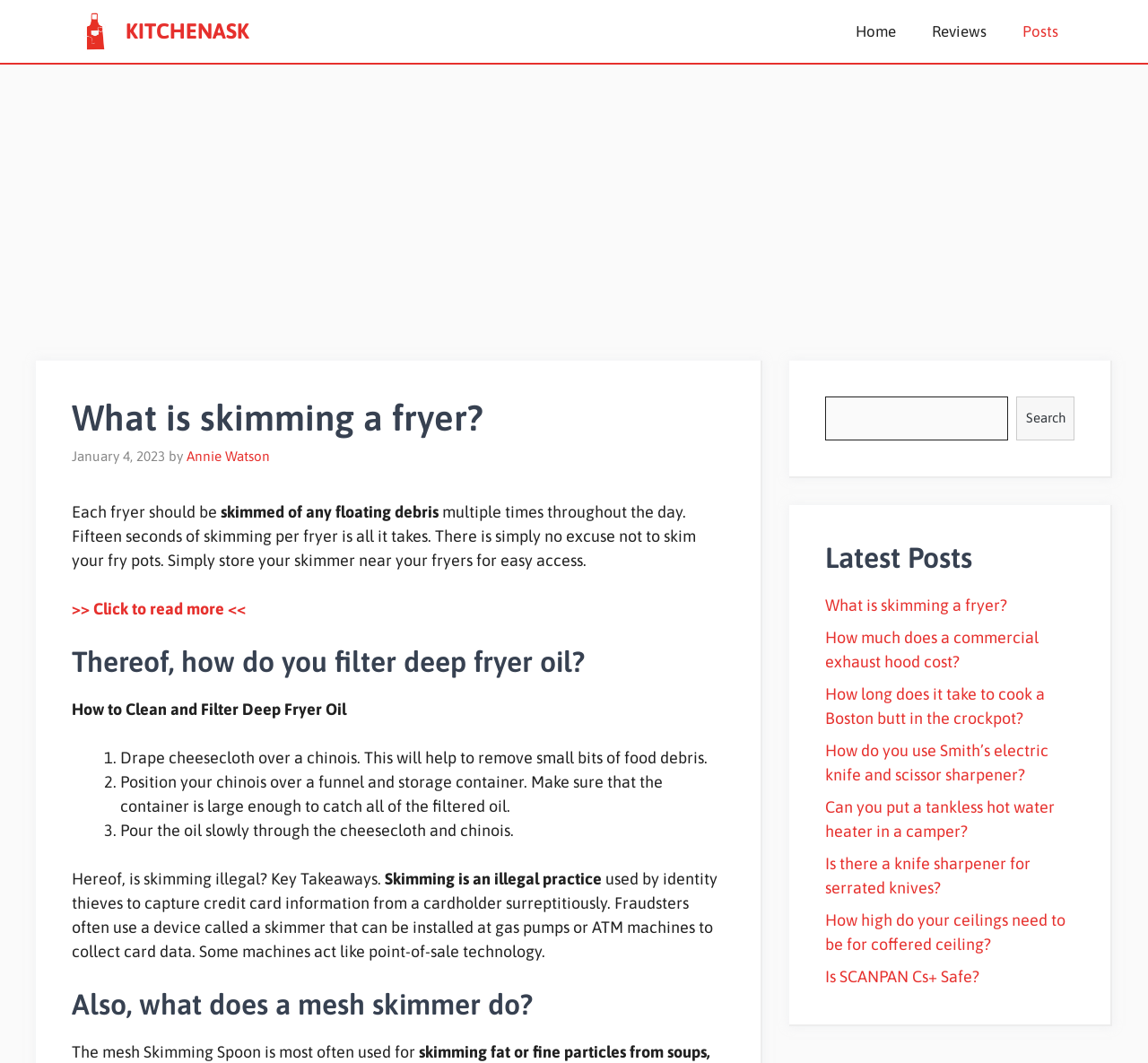Given the following UI element description: "aria-label="Advertisement" name="aswift_4" title="Advertisement"", find the bounding box coordinates in the webpage screenshot.

[0.031, 0.069, 0.969, 0.305]